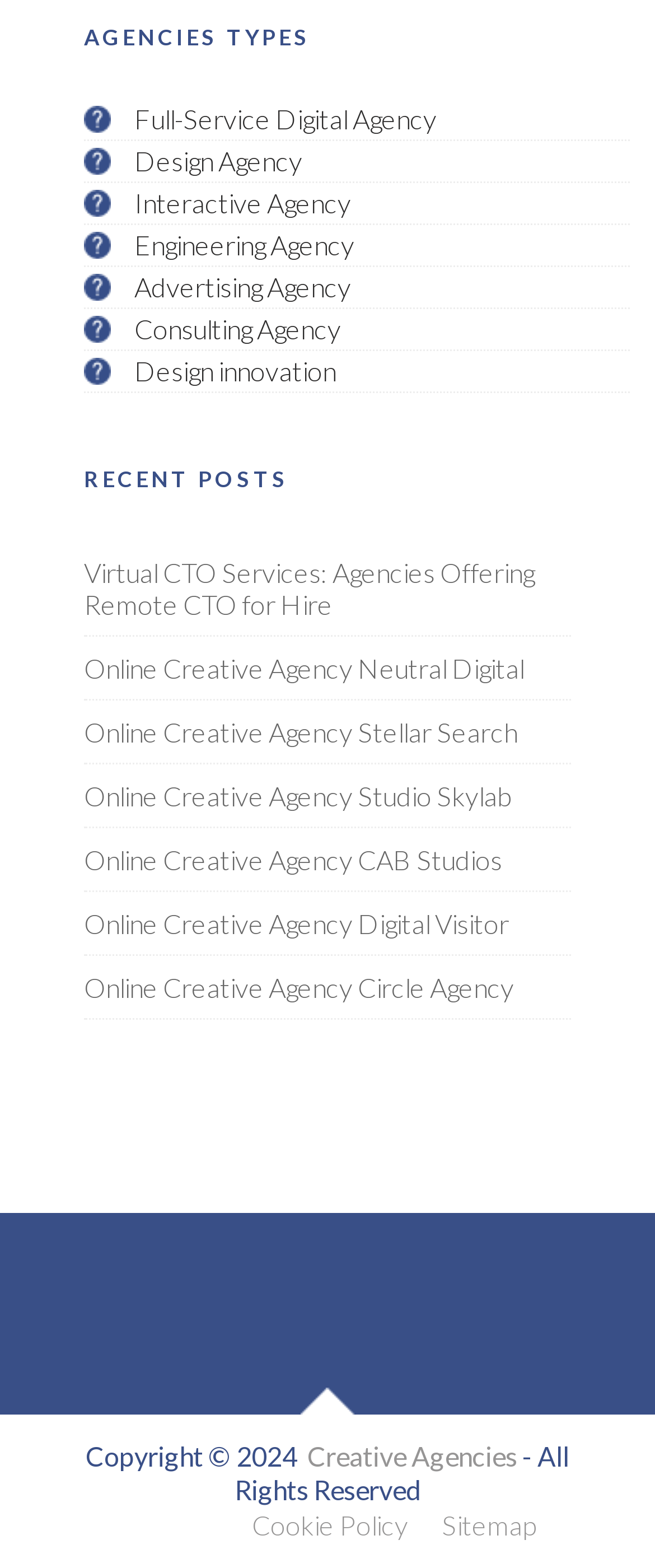Find the bounding box coordinates for the area that should be clicked to accomplish the instruction: "Explore Creative Agencies".

[0.469, 0.919, 0.79, 0.939]